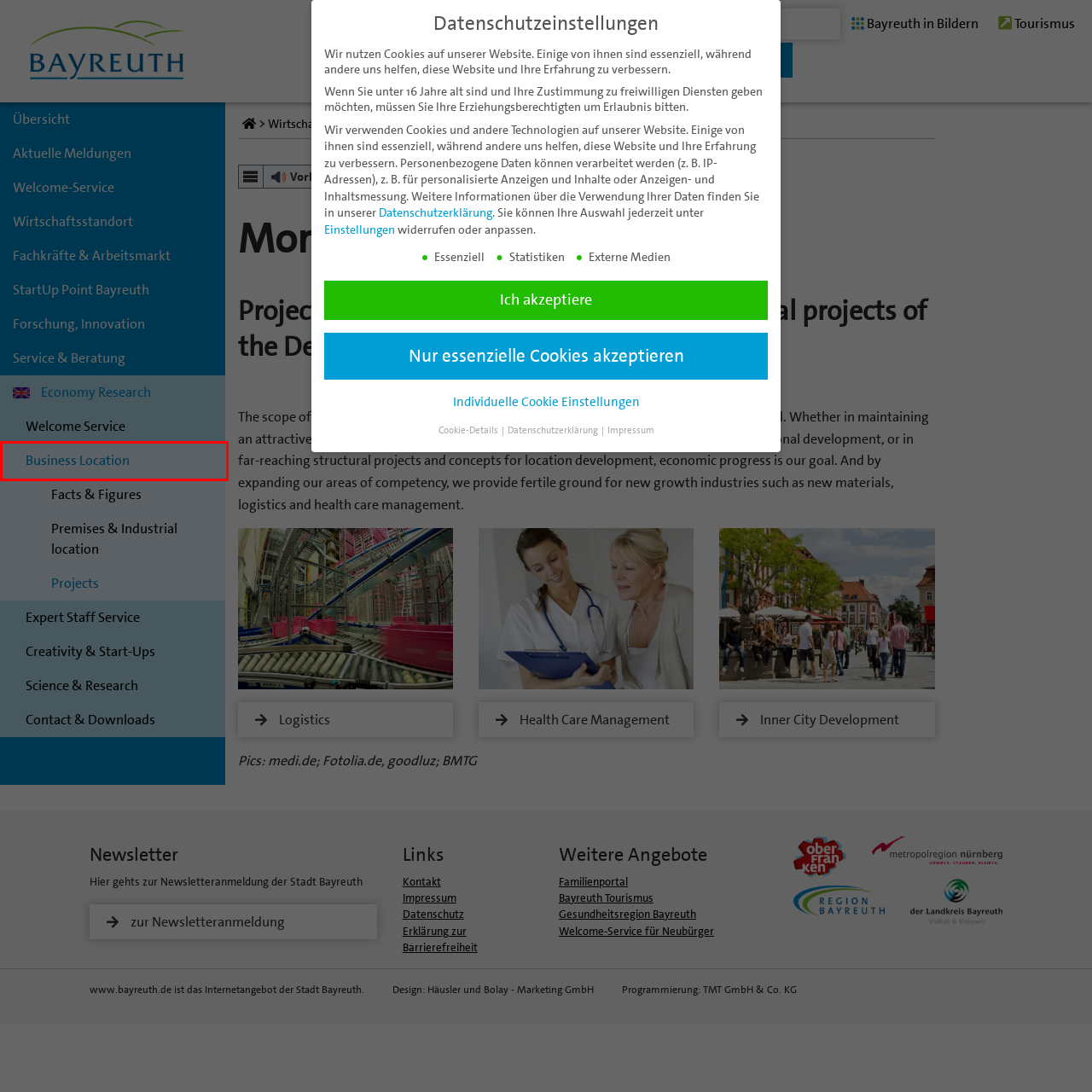View the screenshot of the webpage containing a red bounding box around a UI element. Select the most fitting webpage description for the new page shown after the element in the red bounding box is clicked. Here are the candidates:
A. Stadt, Land, Leben - Das Veranstaltungsportal für die Region Bayreuth
B. Logistics - Bayreuth.de
C. Welcome-Service - Bayreuth.de
D. Fachkräfte & Arbeitsmarkt - Bayreuth.de
E. Entdeckungsreise durch Oberfranken | Oberfranken
F. Business Location - Bayreuth.de
G. TMT – IT-, Internet- und Mediendienstleister aus Bayreuth
H. Health Care Management - Bayreuth.de

F